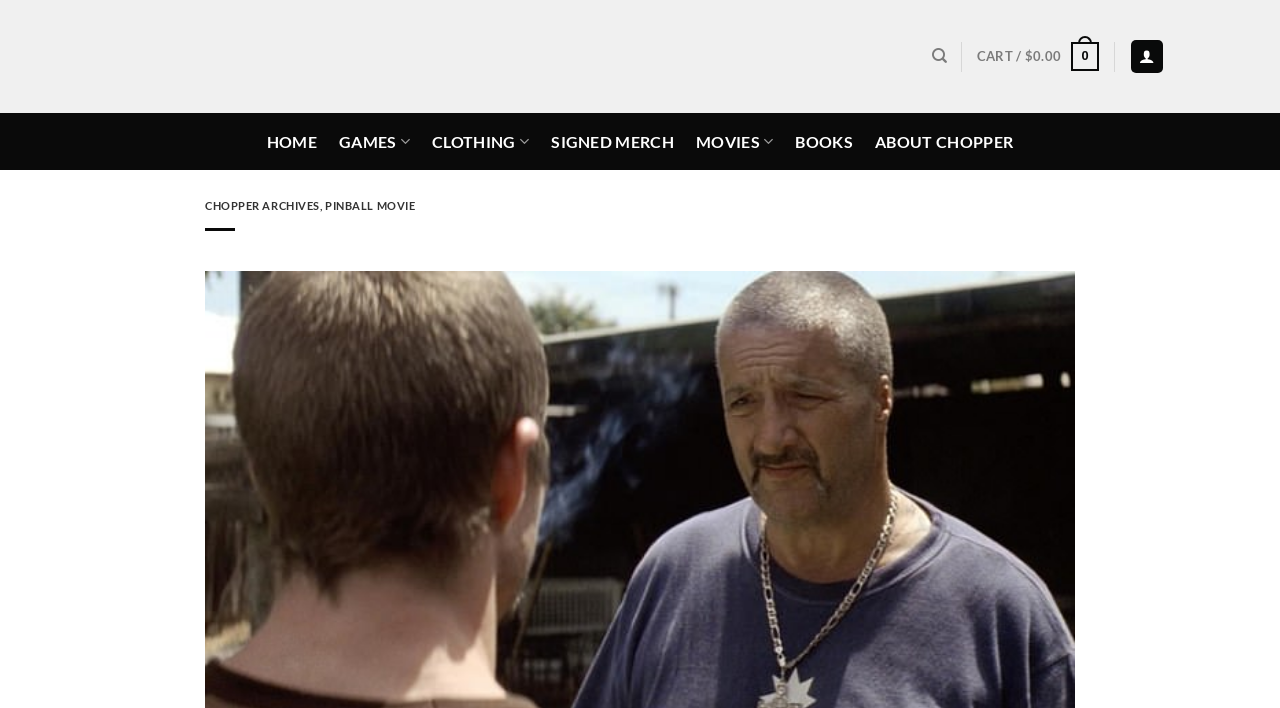Given the element description parent_node: Search for: aria-label="Search", identify the bounding box coordinates for the UI element on the webpage screenshot. The format should be (top-left x, top-left y, bottom-right x, bottom-right y), with values between 0 and 1.

[0.728, 0.053, 0.74, 0.107]